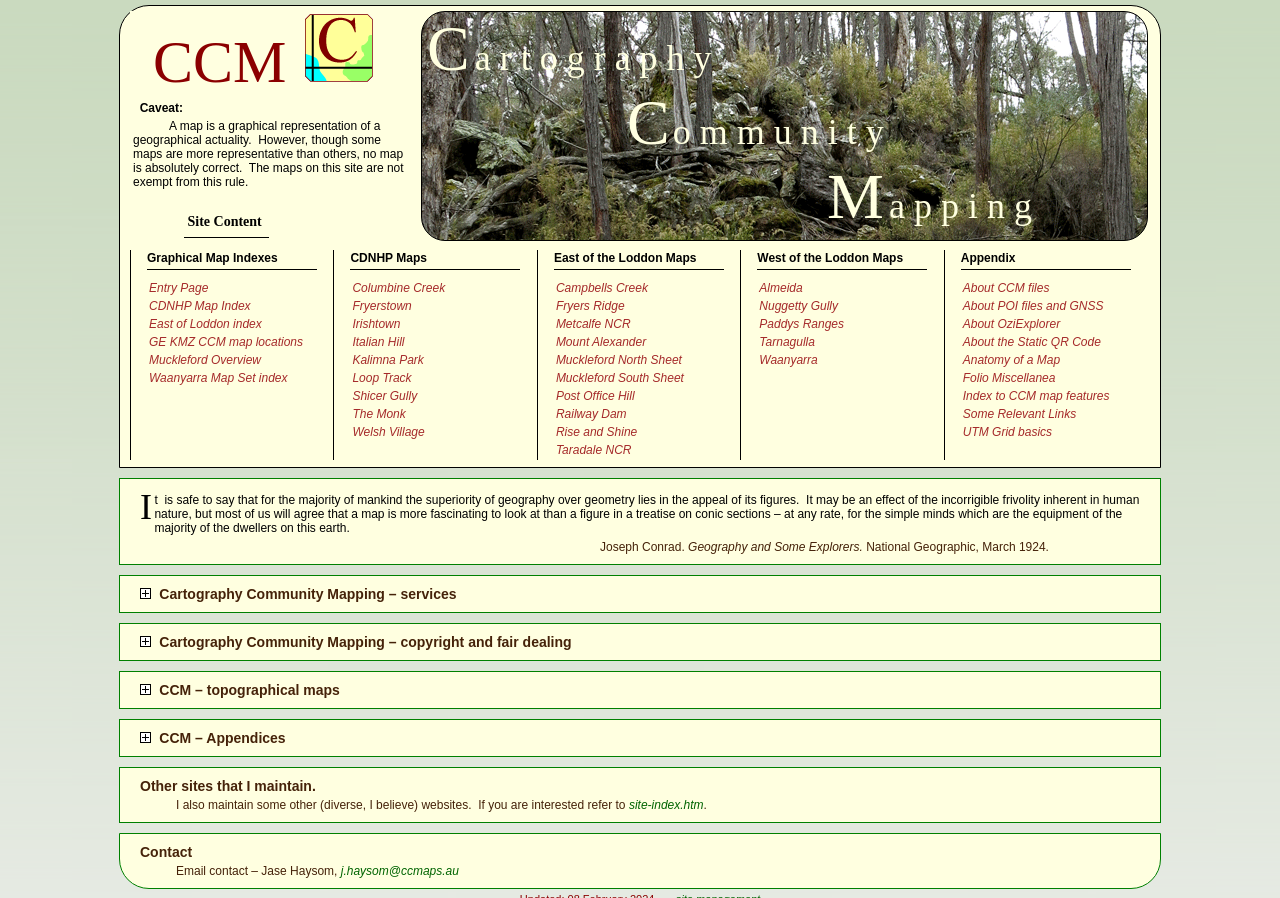What is the name of the community mapping site?
Analyze the image and deliver a detailed answer to the question.

The name of the community mapping site can be found in the top-left corner of the webpage, where it is written in bold font as 'Cartography Community Mapping'.